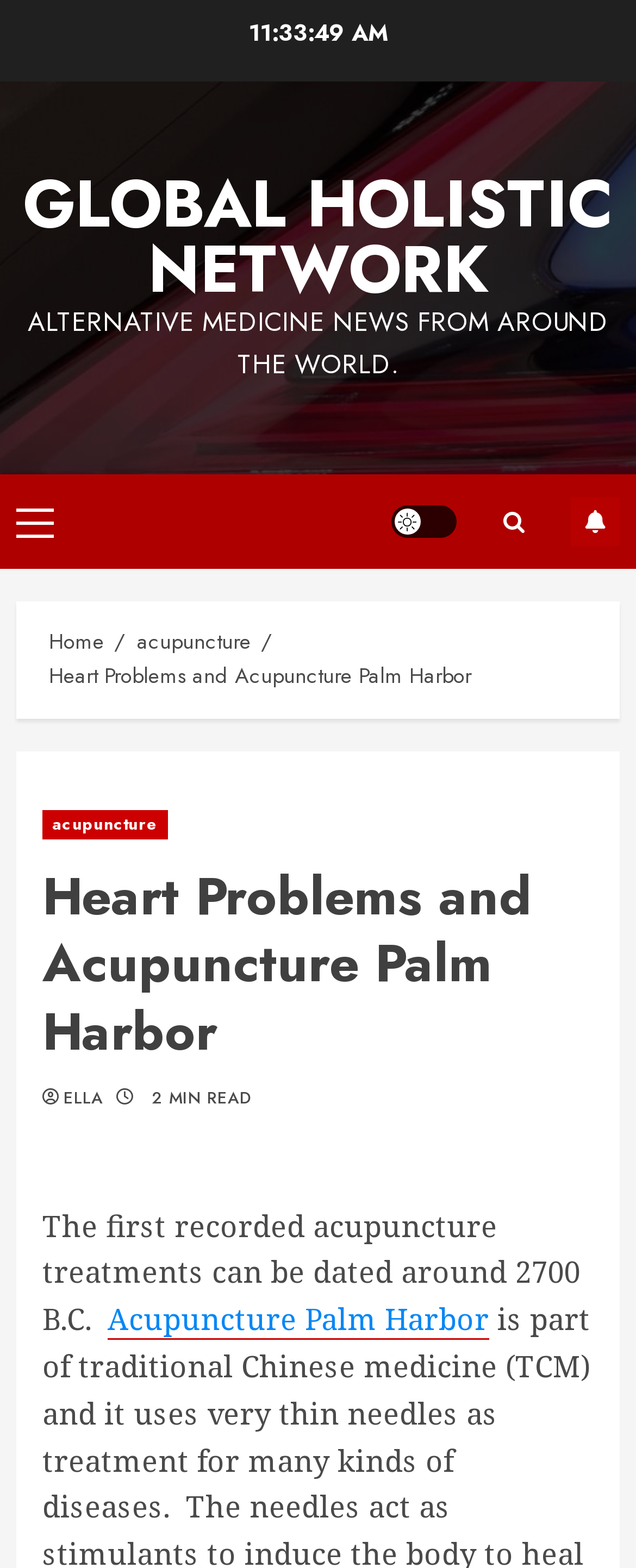What is the topic of the article?
Kindly give a detailed and elaborate answer to the question.

The topic of the article can be determined by looking at the heading element, which says 'Heart Problems and Acupuncture Palm Harbor', and the surrounding text, which discusses the history of acupuncture treatments.